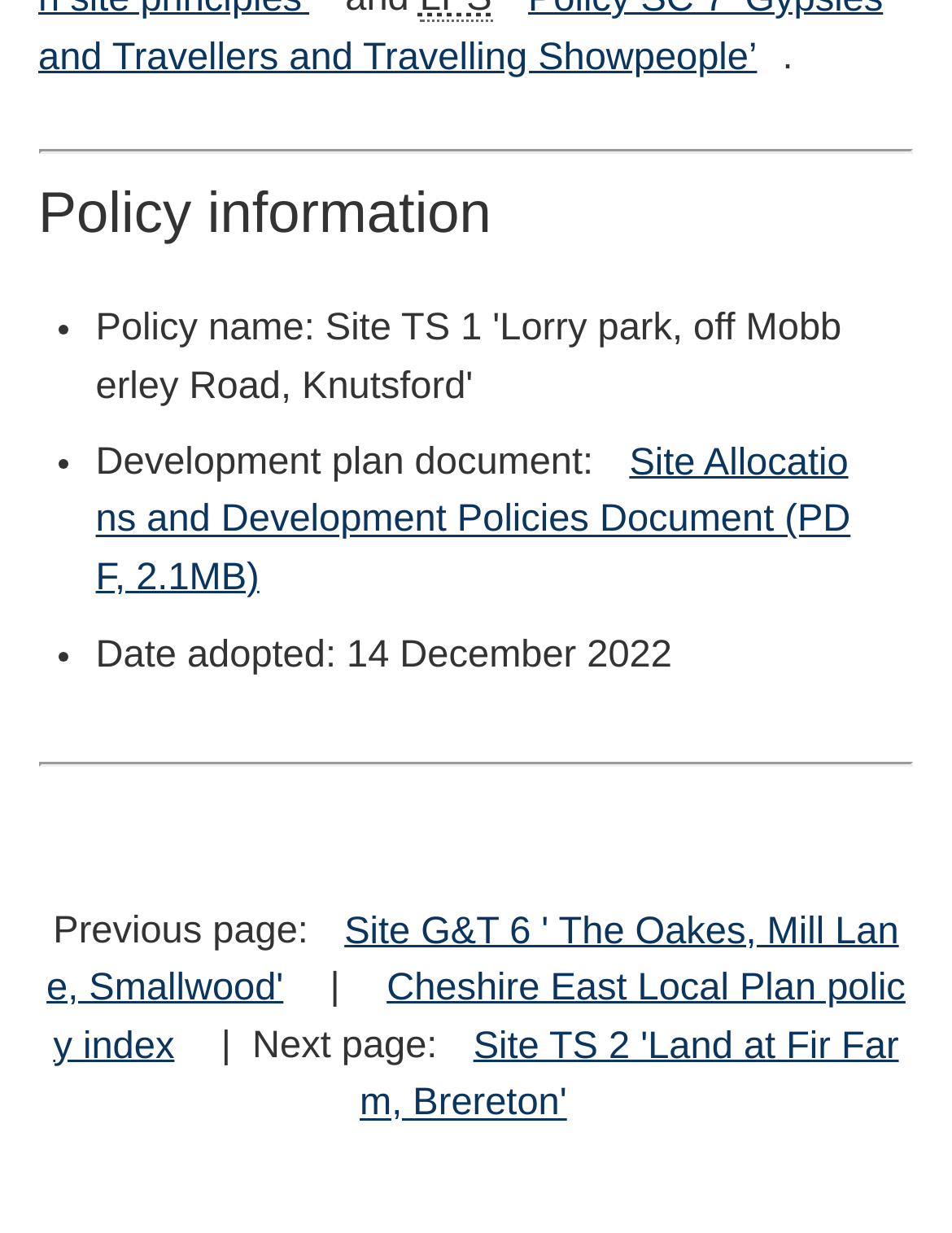Provide a single word or phrase to answer the given question: 
How many links are there in the webpage?

4